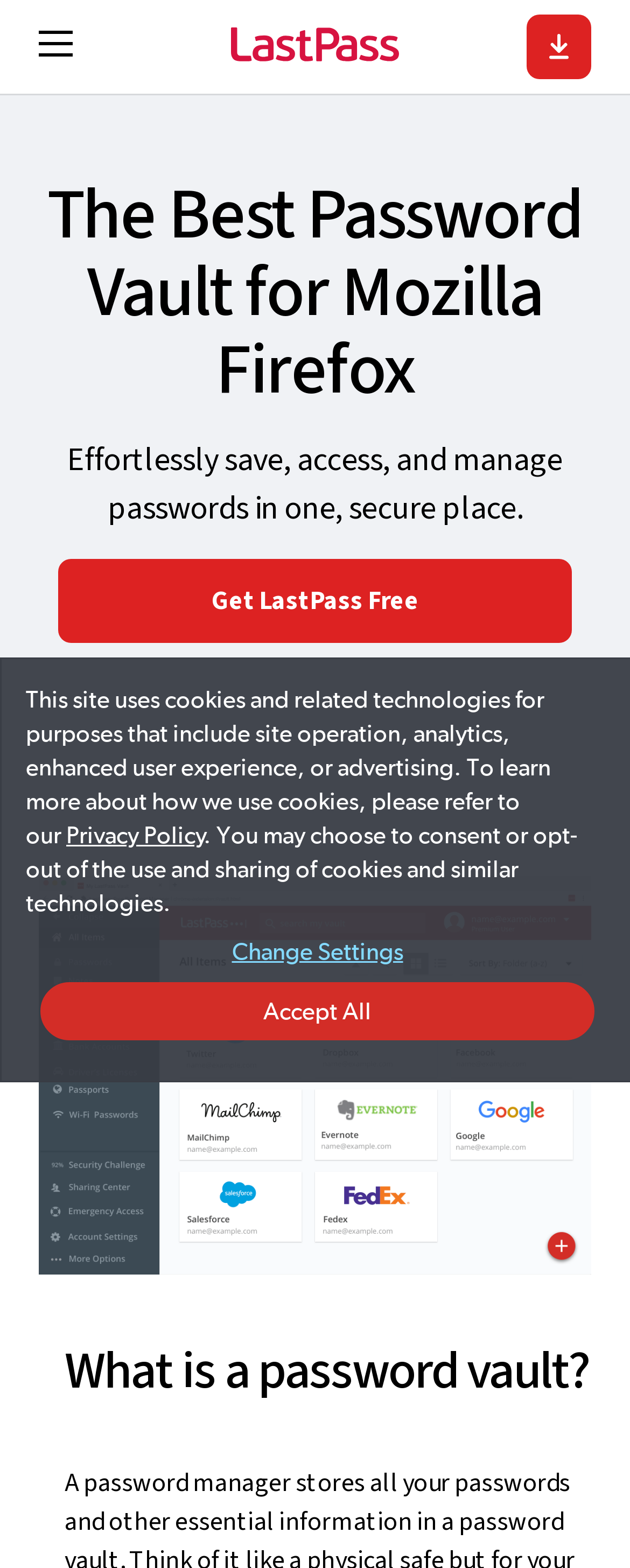What is the topic of the image on this webpage?
Using the information from the image, answer the question thoroughly.

The image is described as 'img-pw-managerl-pvaultomar-2x-png', which suggests that it is related to password management. The context of the webpage also supports this conclusion.